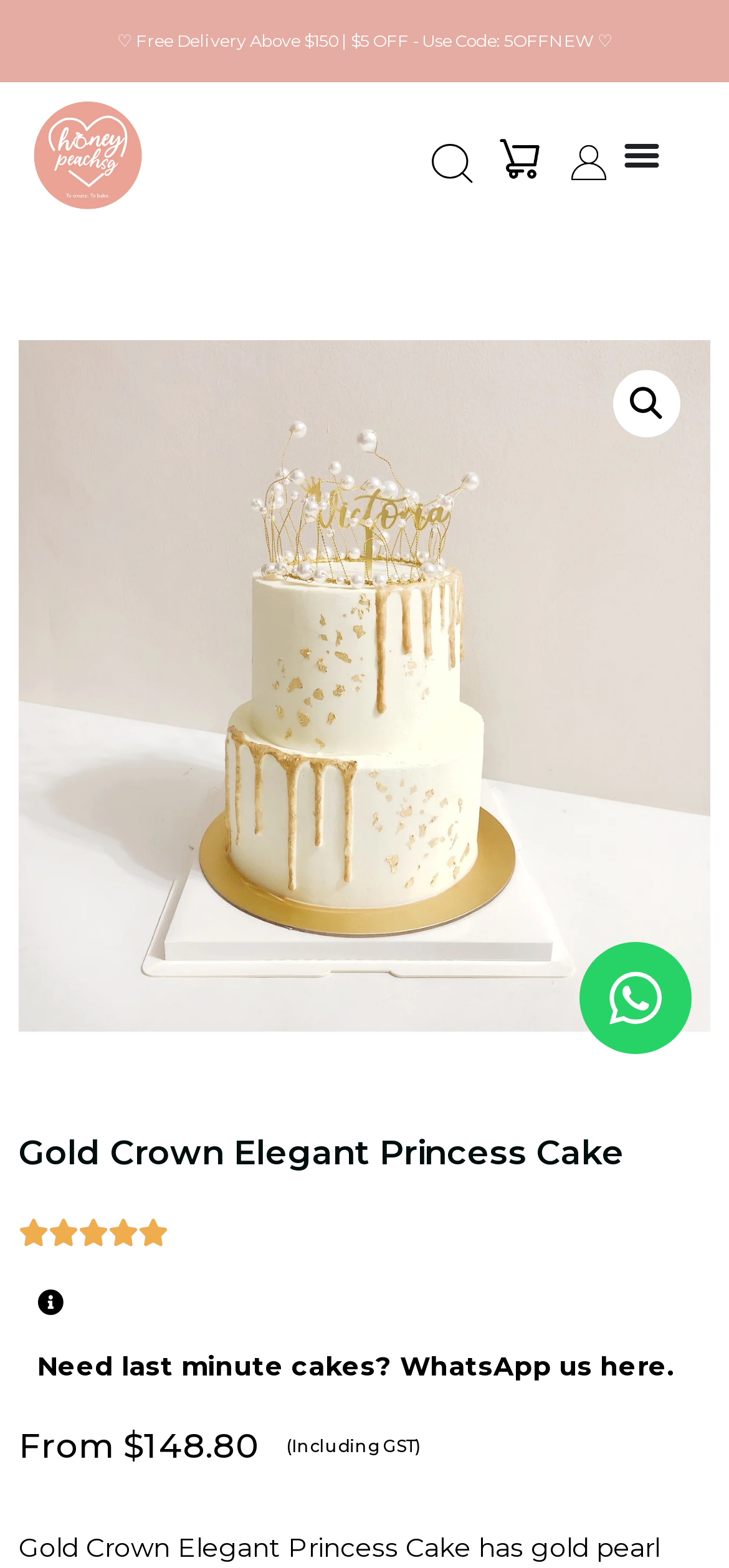What is the price of the cake?
Provide a fully detailed and comprehensive answer to the question.

The price of the cake can be found in the static text elements at the bottom of the webpage, which shows the price as '$148.80' including GST.